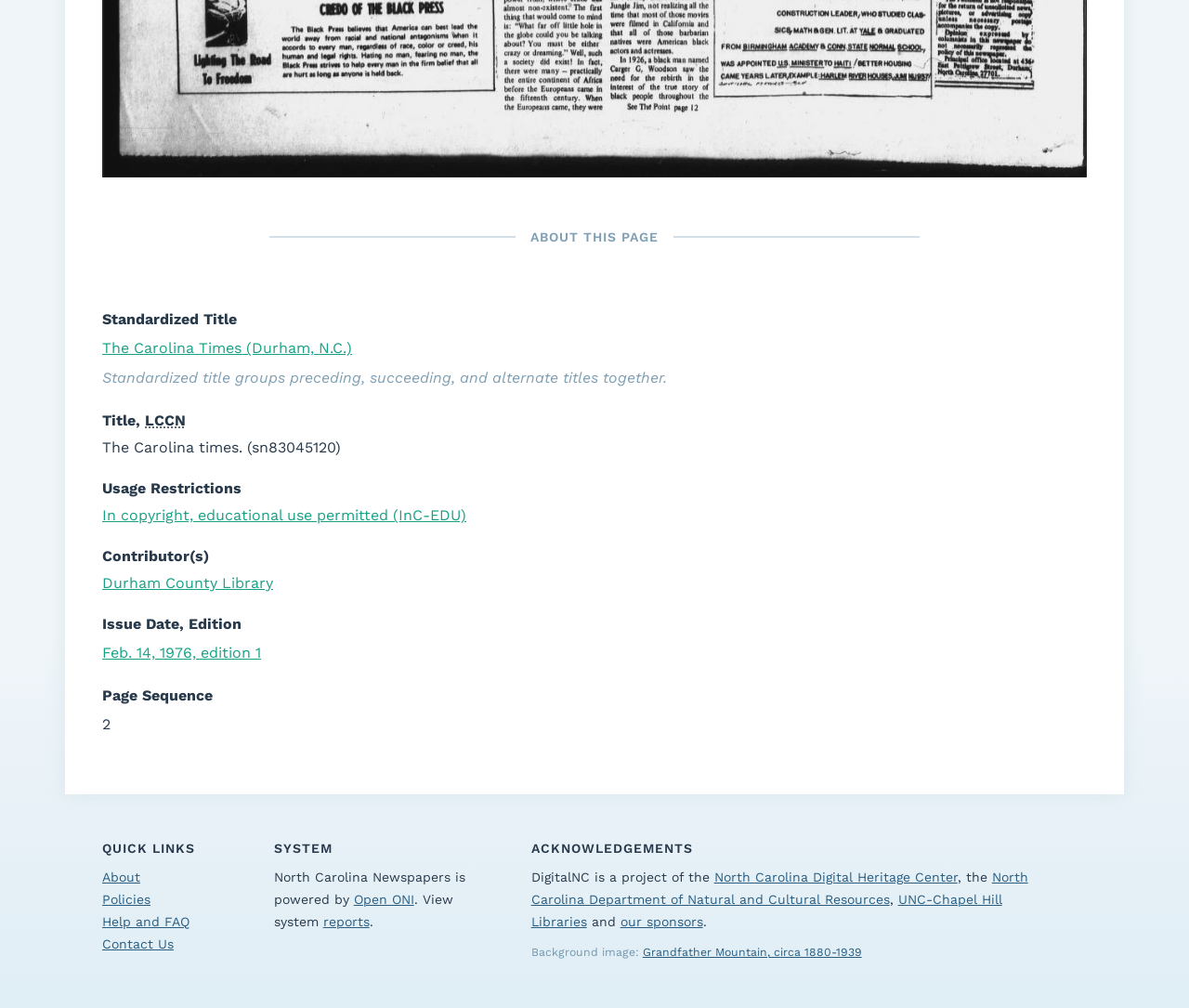Determine the bounding box coordinates of the element's region needed to click to follow the instruction: "Check 'Feb. 14, 1976, edition 1'". Provide these coordinates as four float numbers between 0 and 1, formatted as [left, top, right, bottom].

[0.086, 0.639, 0.22, 0.657]